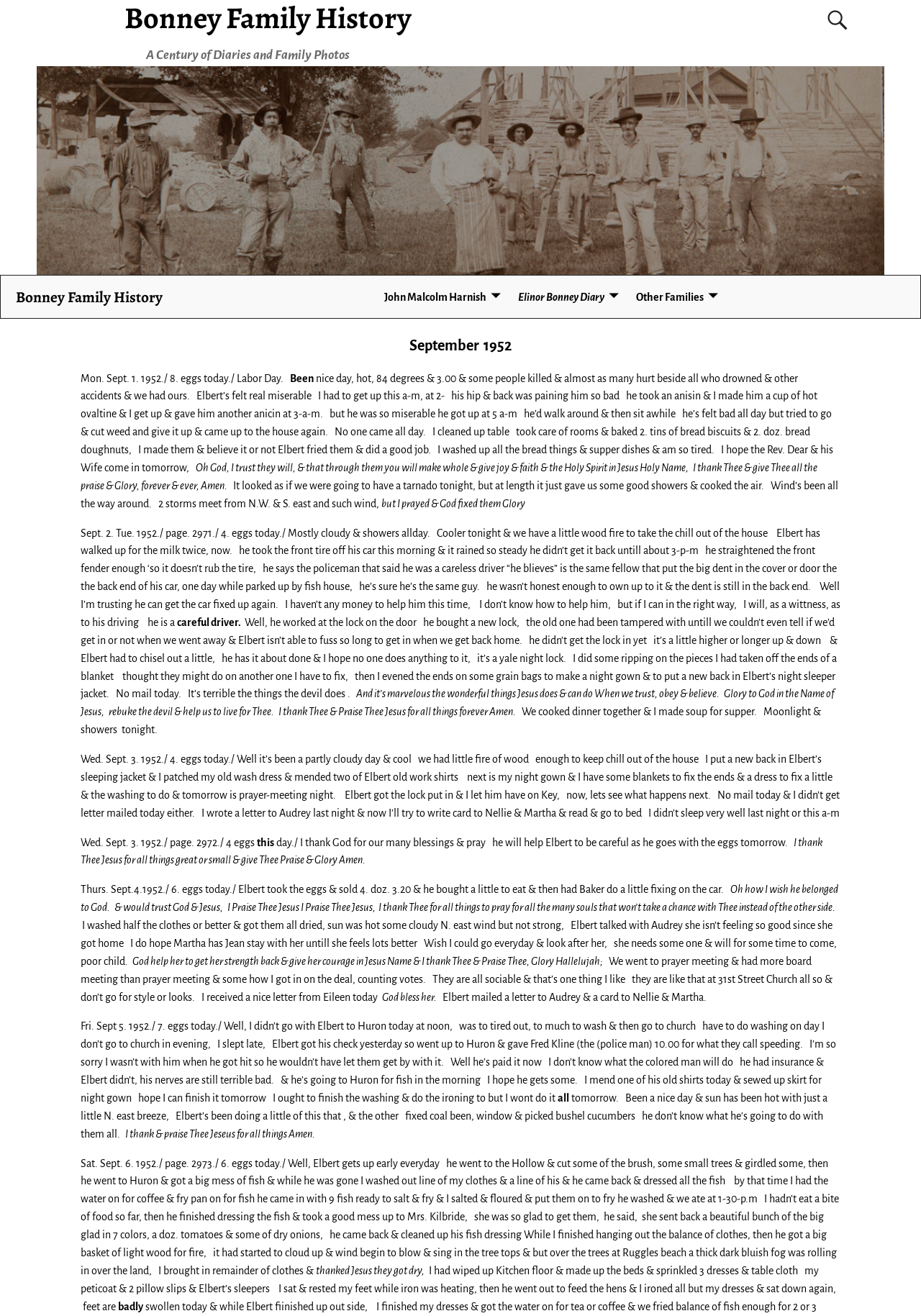What is the name of the church mentioned in the diary?
Based on the screenshot, give a detailed explanation to answer the question.

The diary entry for September 3, 1952, mentions that the author went to prayer meeting at the 31st Street Church. This is the only church mentioned by name in the diary entries.